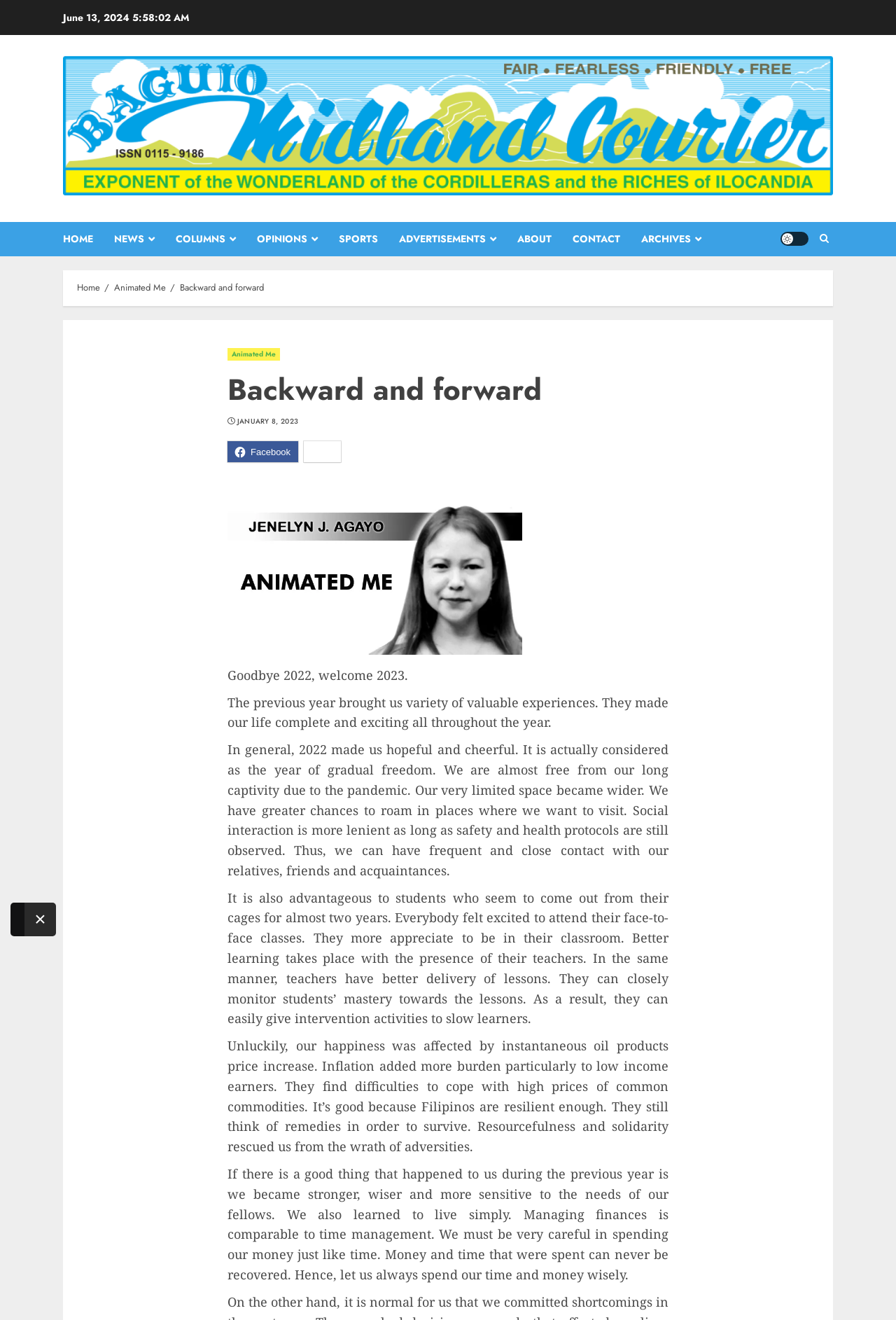What is the challenge mentioned for low-income earners in 2022?
Could you give a comprehensive explanation in response to this question?

The challenge mentioned for low-income earners in 2022 is the high prices of commodities, which is mentioned in the StaticText element that says 'Inflation added more burden particularly to low income earners. They find difficulties to cope with high prices of common commodities'.